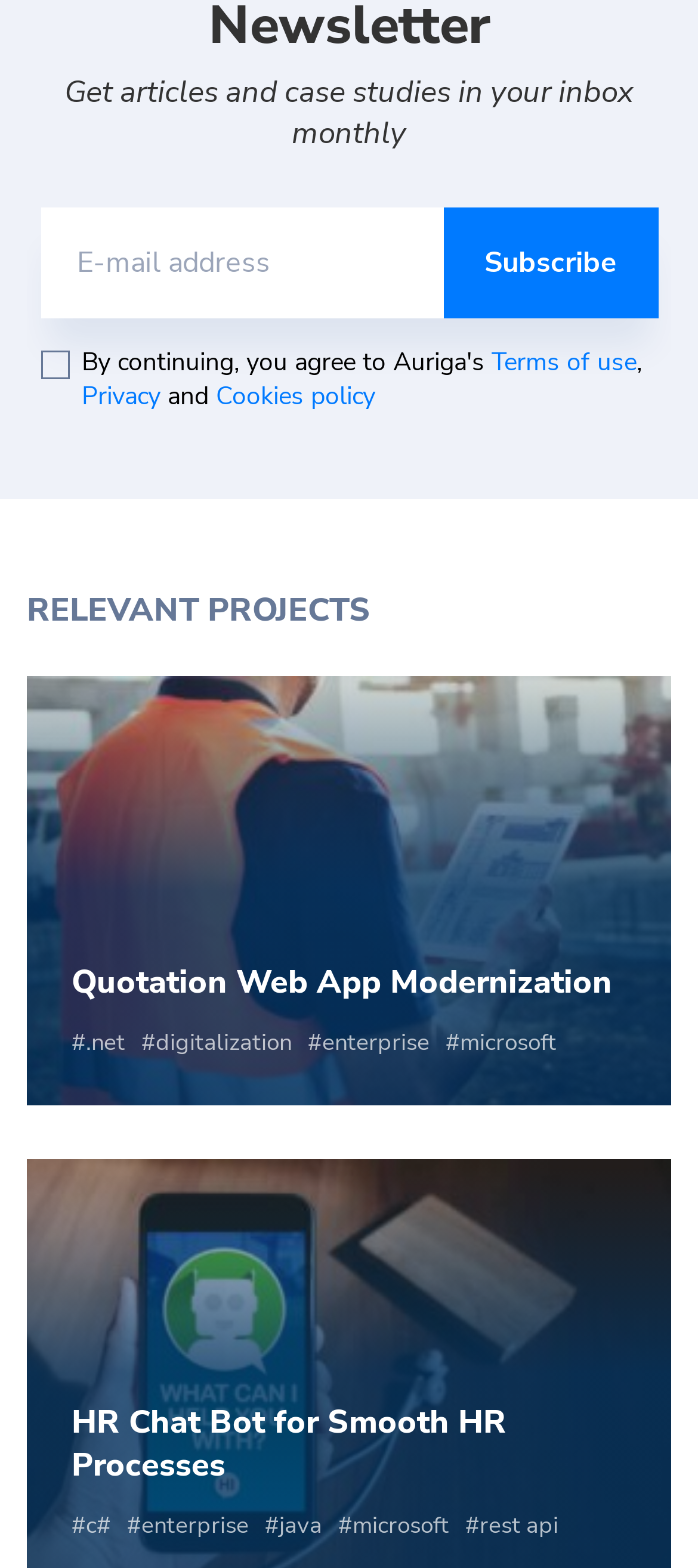Use a single word or phrase to answer the question: 
What type of projects are showcased on this webpage?

Software development projects